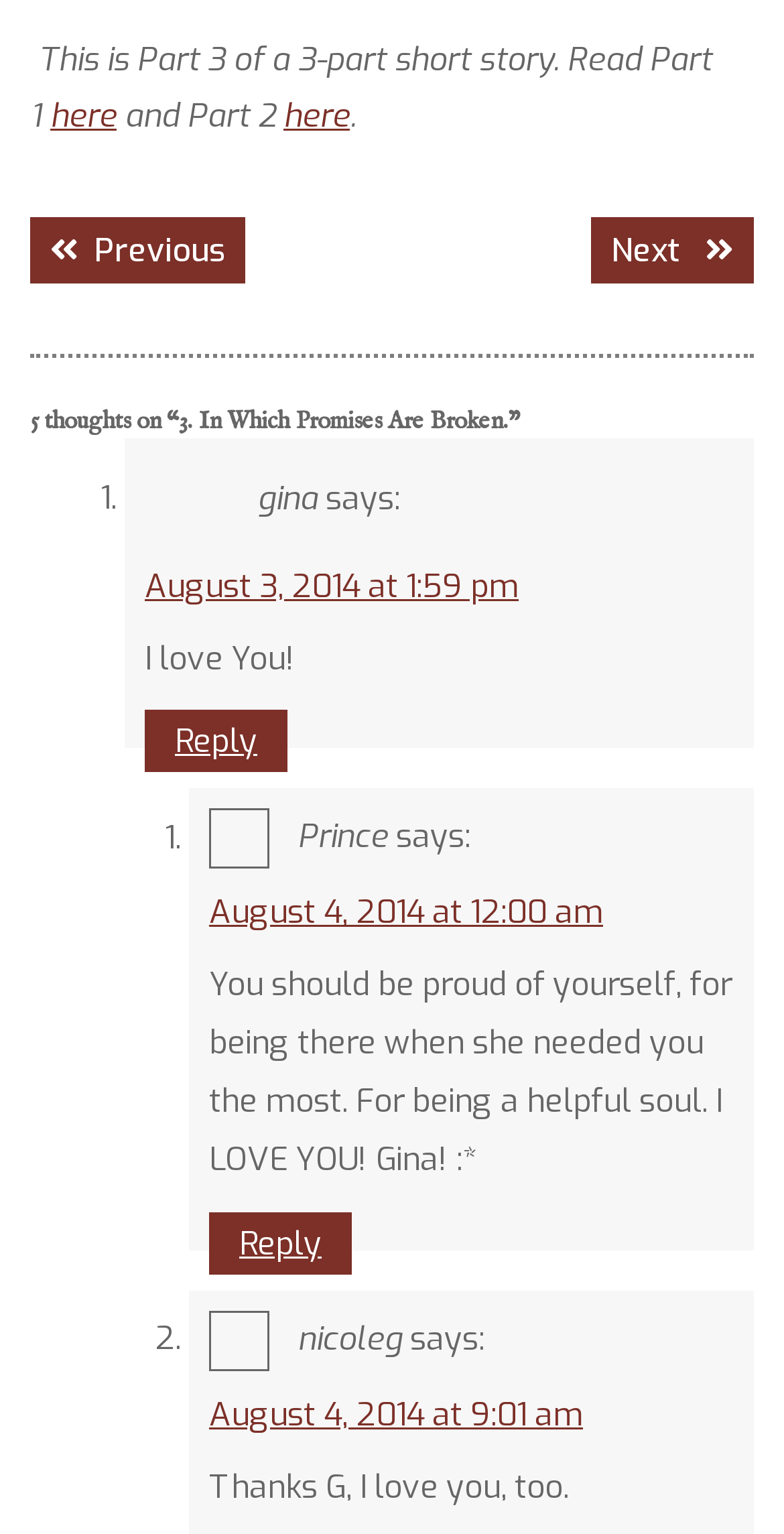Highlight the bounding box coordinates of the element that should be clicked to carry out the following instruction: "Read Part 1". The coordinates must be given as four float numbers ranging from 0 to 1, i.e., [left, top, right, bottom].

[0.064, 0.062, 0.149, 0.09]